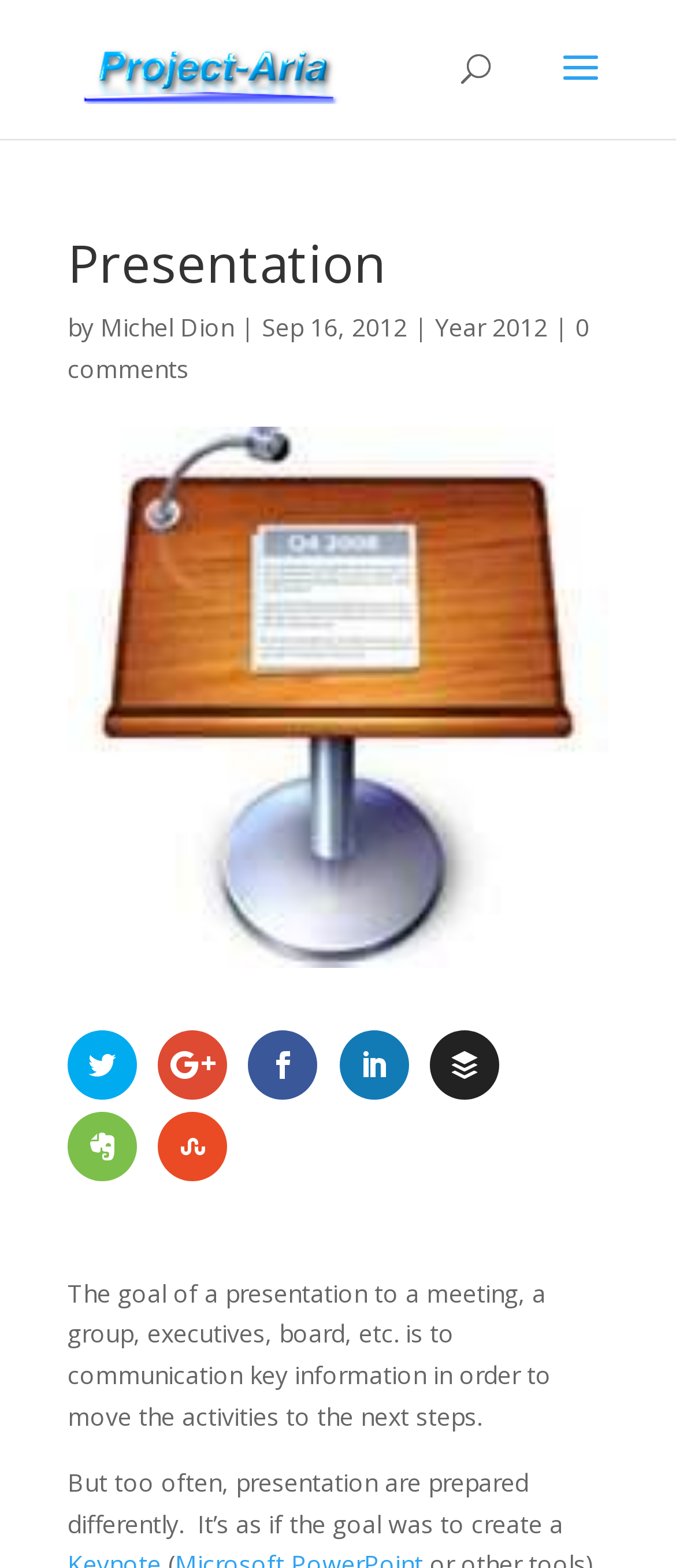Given the element description alt="Project-Aria", identify the bounding box coordinates for the UI element on the webpage screenshot. The format should be (top-left x, top-left y, bottom-right x, bottom-right y), with values between 0 and 1.

[0.11, 0.032, 0.51, 0.053]